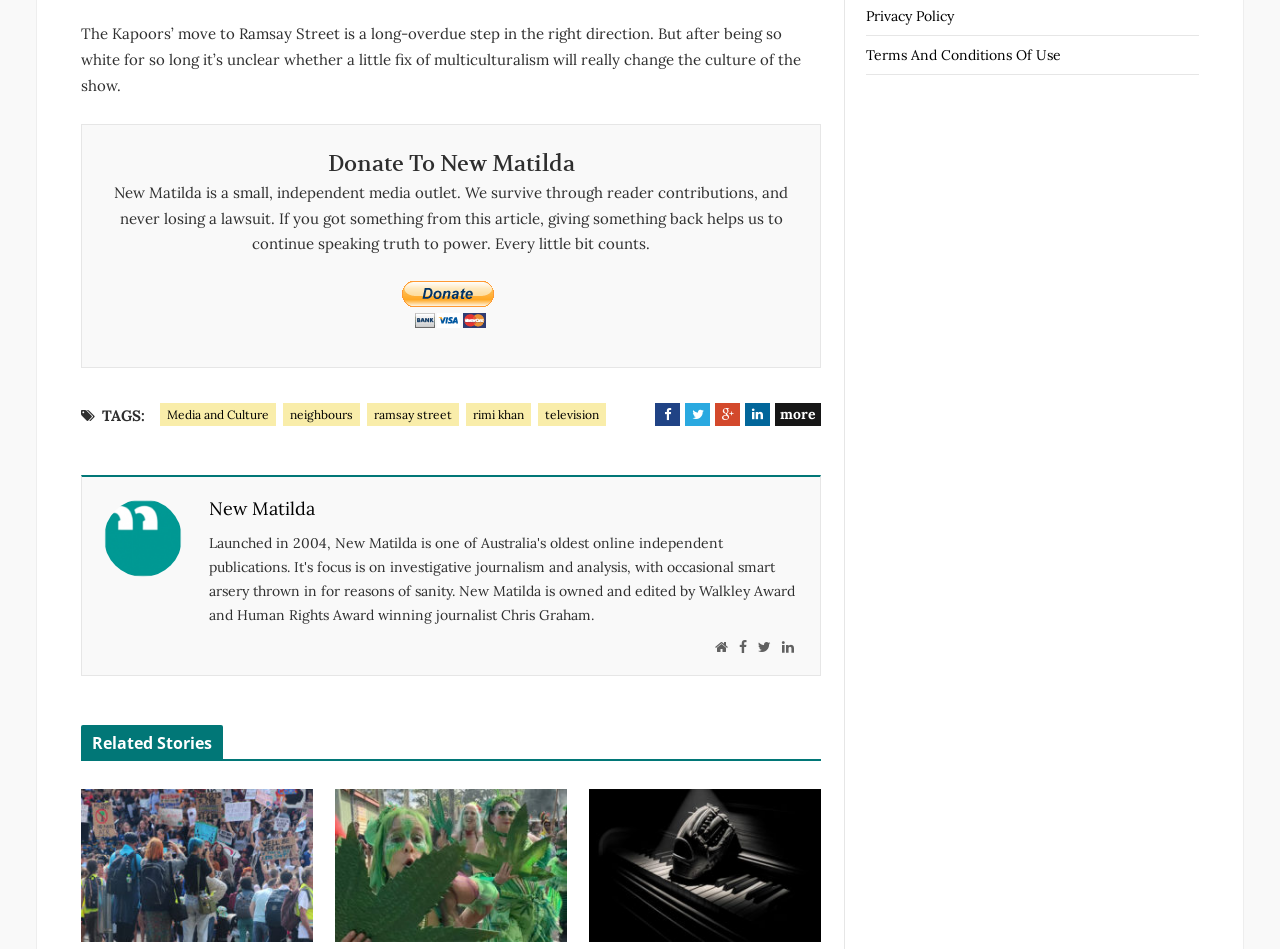Respond to the question below with a single word or phrase:
What is the category of the article?

Media and Culture